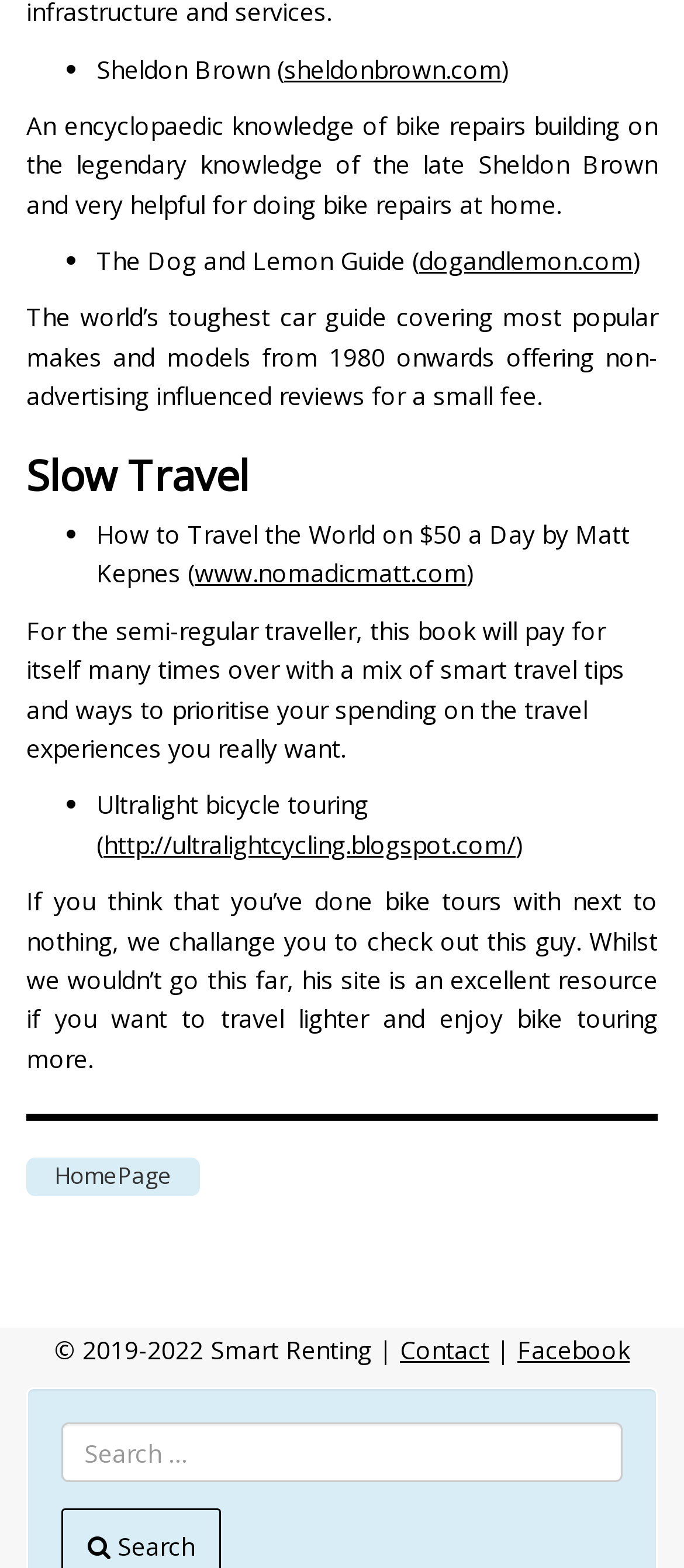Please pinpoint the bounding box coordinates for the region I should click to adhere to this instruction: "visit Sheldon Brown's website".

[0.415, 0.033, 0.733, 0.054]